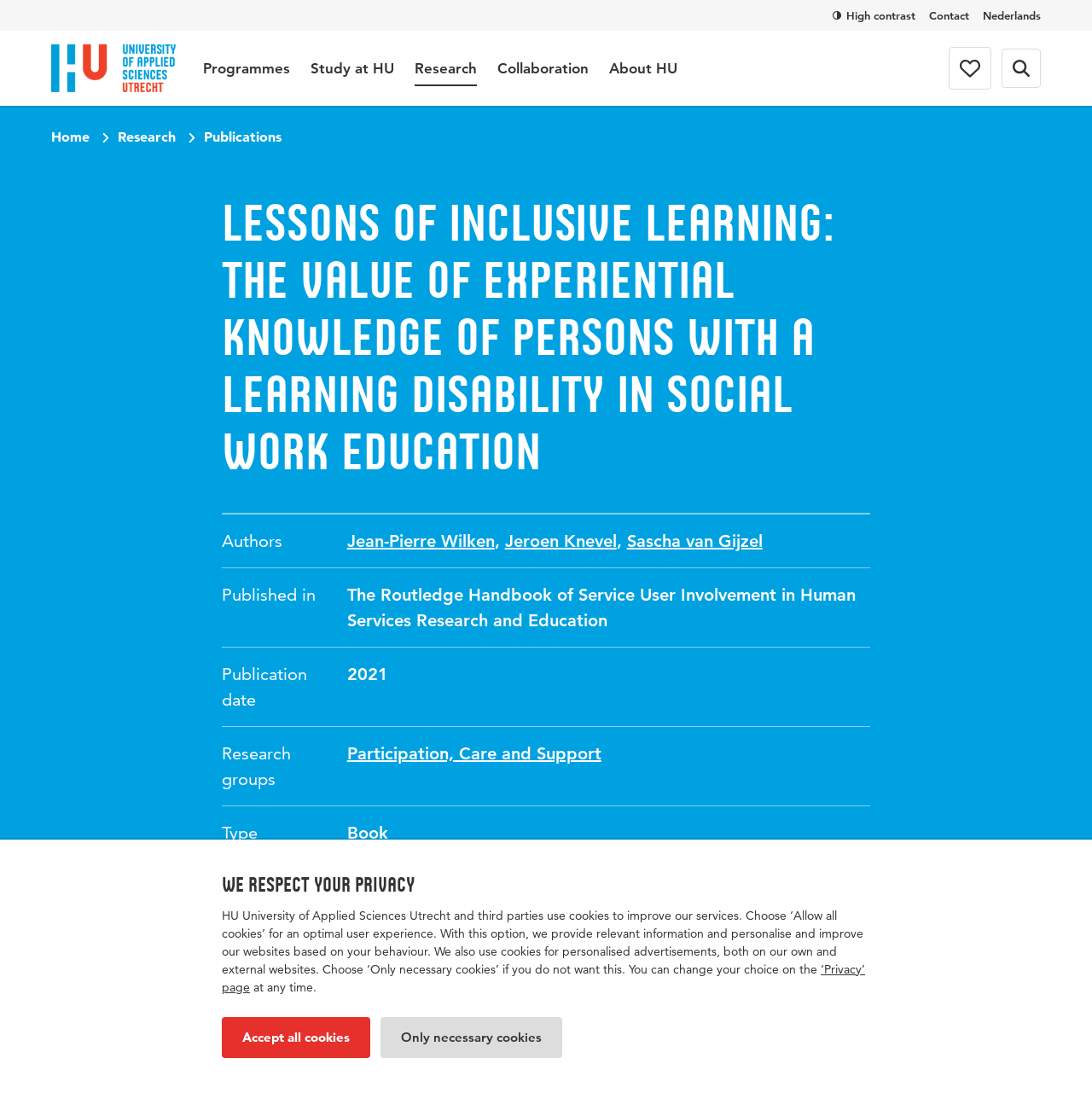Identify the bounding box coordinates for the region to click in order to carry out this instruction: "View the 'Galvo Premium Garden Sheds' category". Provide the coordinates using four float numbers between 0 and 1, formatted as [left, top, right, bottom].

None